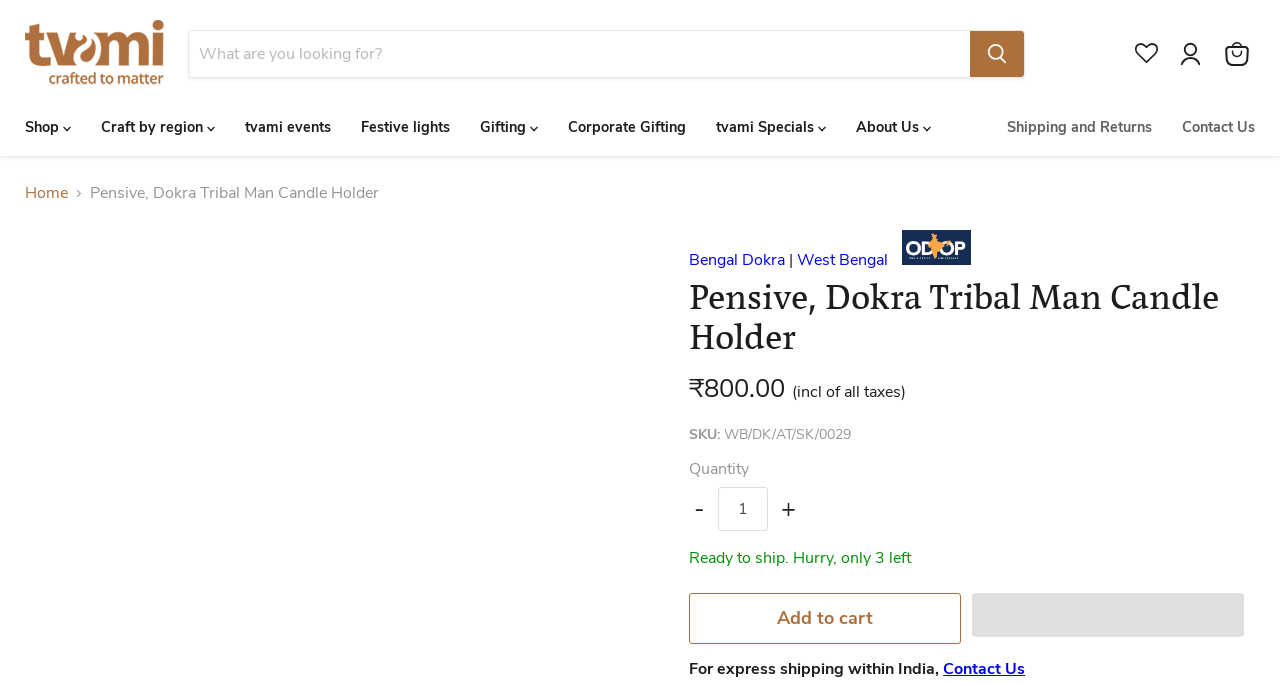Identify the bounding box coordinates for the element you need to click to achieve the following task: "Search for a product". The coordinates must be four float values ranging from 0 to 1, formatted as [left, top, right, bottom].

[0.148, 0.045, 0.758, 0.113]